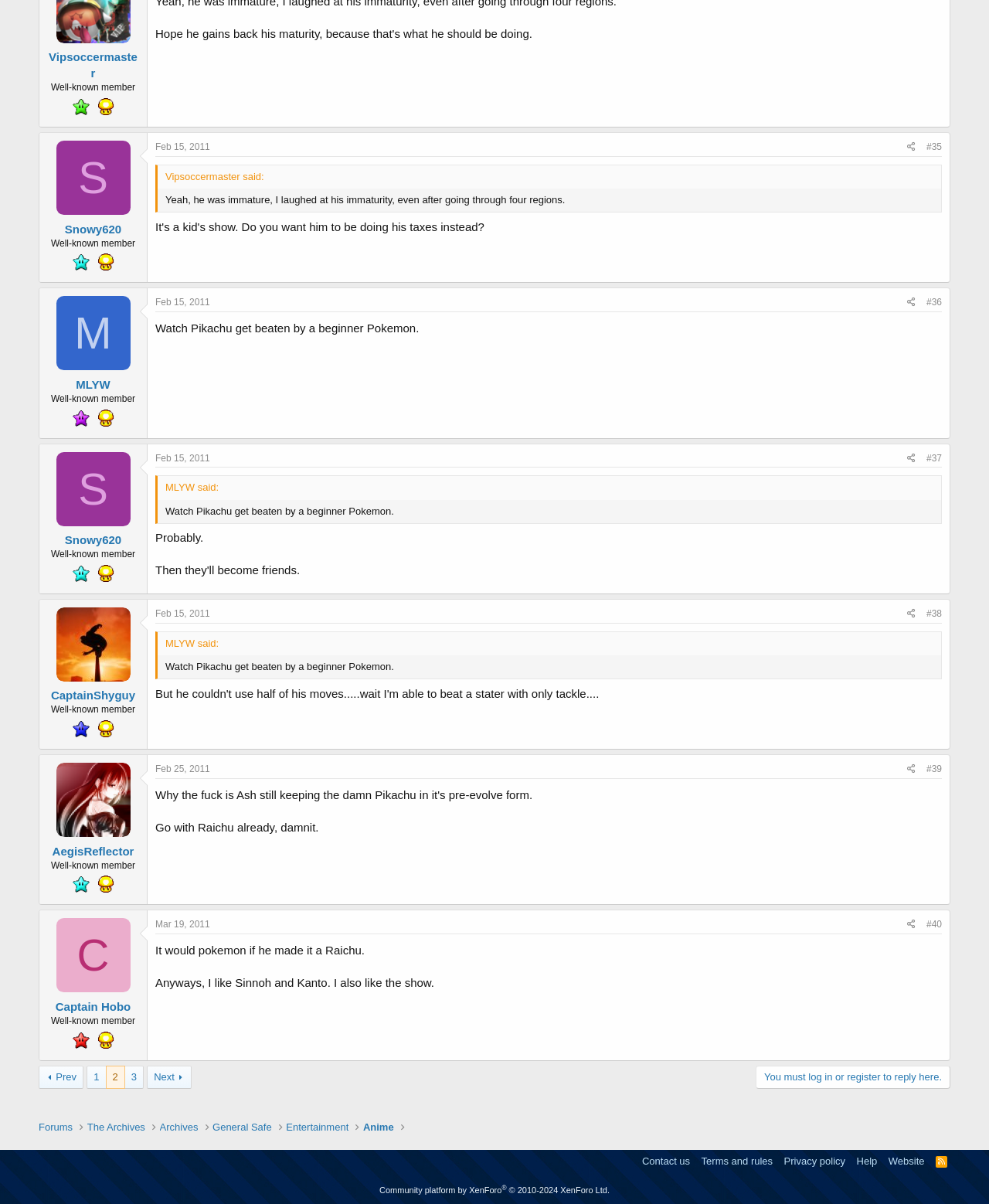Pinpoint the bounding box coordinates of the element that must be clicked to accomplish the following instruction: "Share a post". The coordinates should be in the format of four float numbers between 0 and 1, i.e., [left, top, right, bottom].

[0.912, 0.115, 0.931, 0.13]